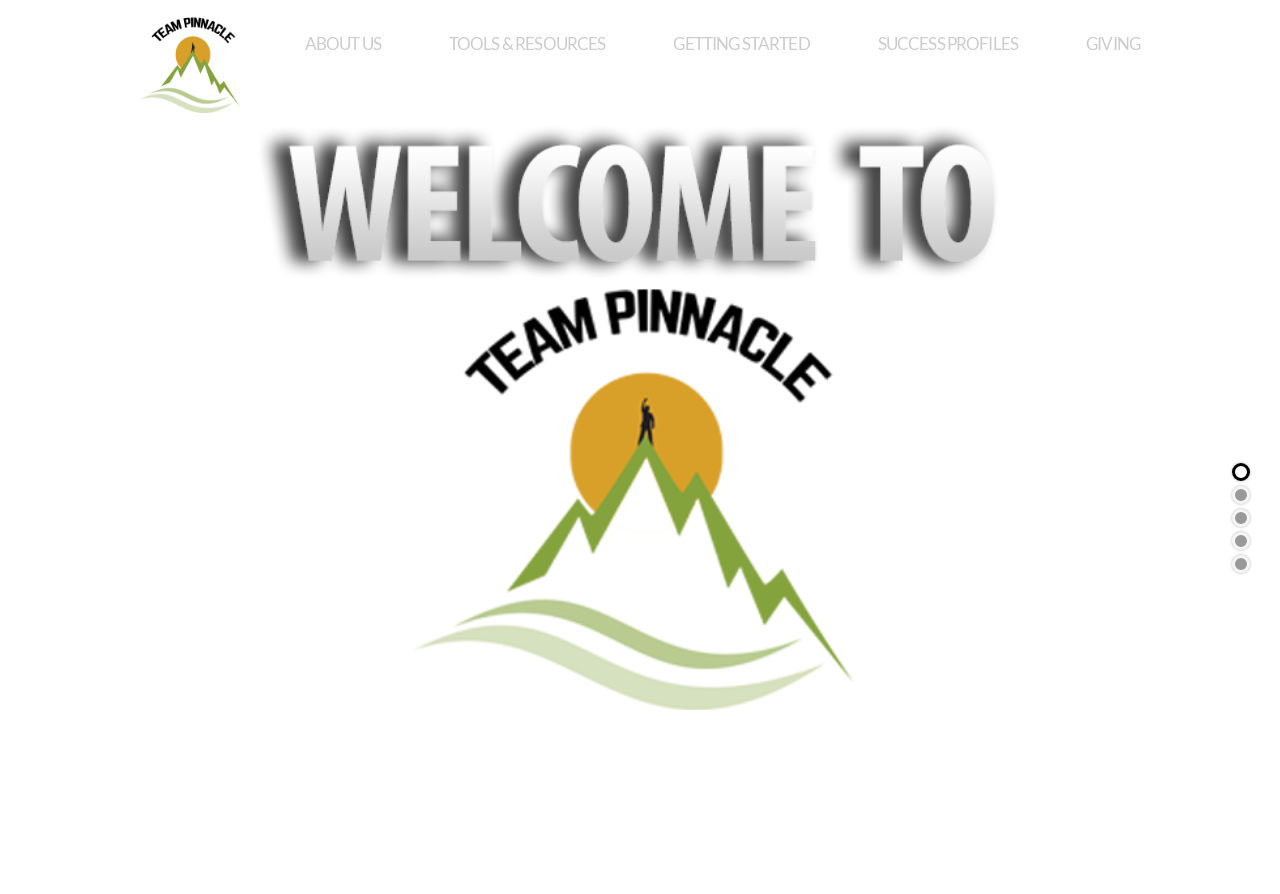Determine the bounding box coordinates of the UI element that matches the following description: "Success Profiles". The coordinates should be four float numbers between 0 and 1 in the format [left, top, right, bottom].

[0.659, 0.0, 0.822, 0.101]